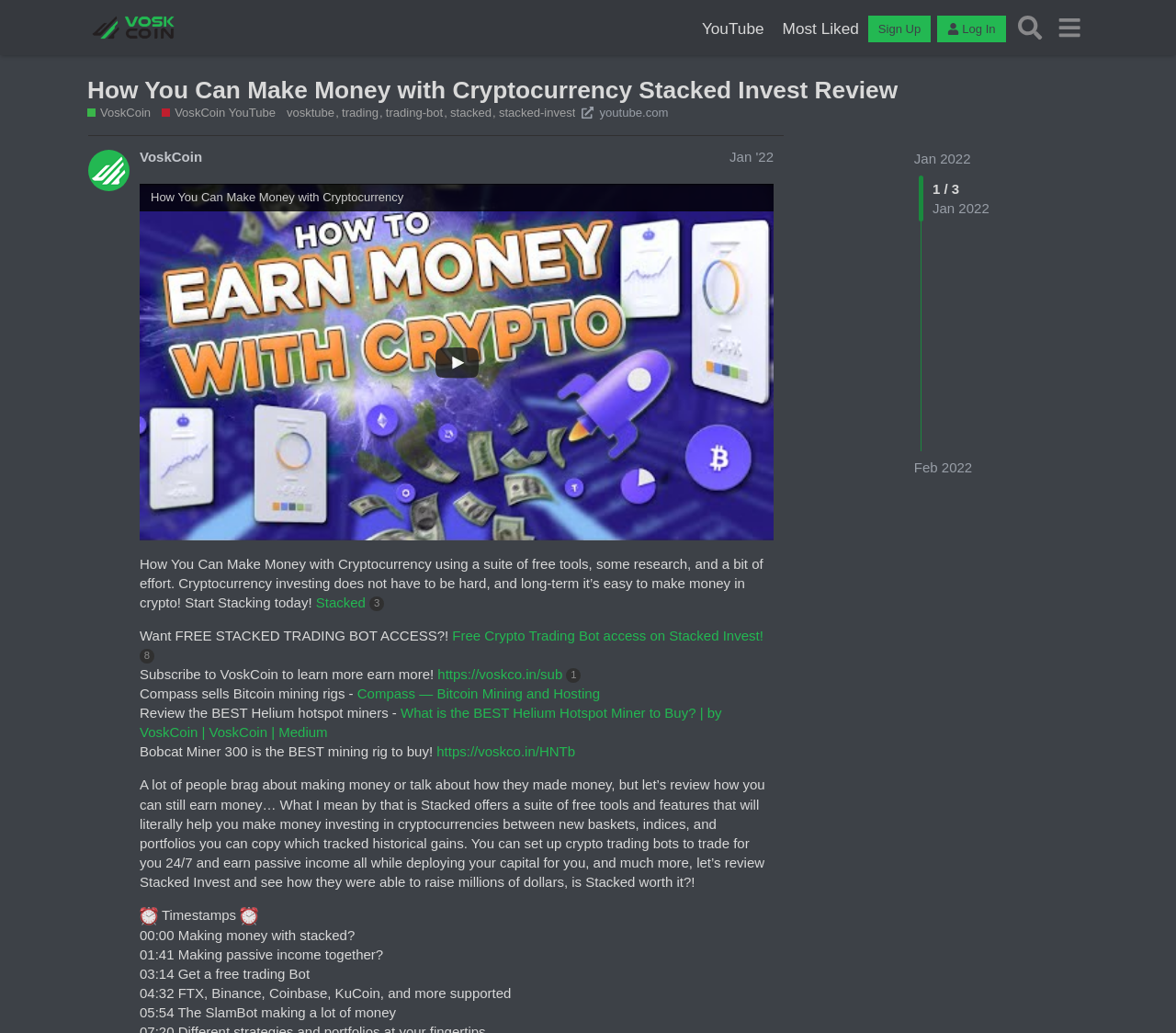Based on the element description stacked, identify the bounding box coordinates for the UI element. The coordinates should be in the format (top-left x, top-left y, bottom-right x, bottom-right y) and within the 0 to 1 range.

[0.383, 0.102, 0.422, 0.118]